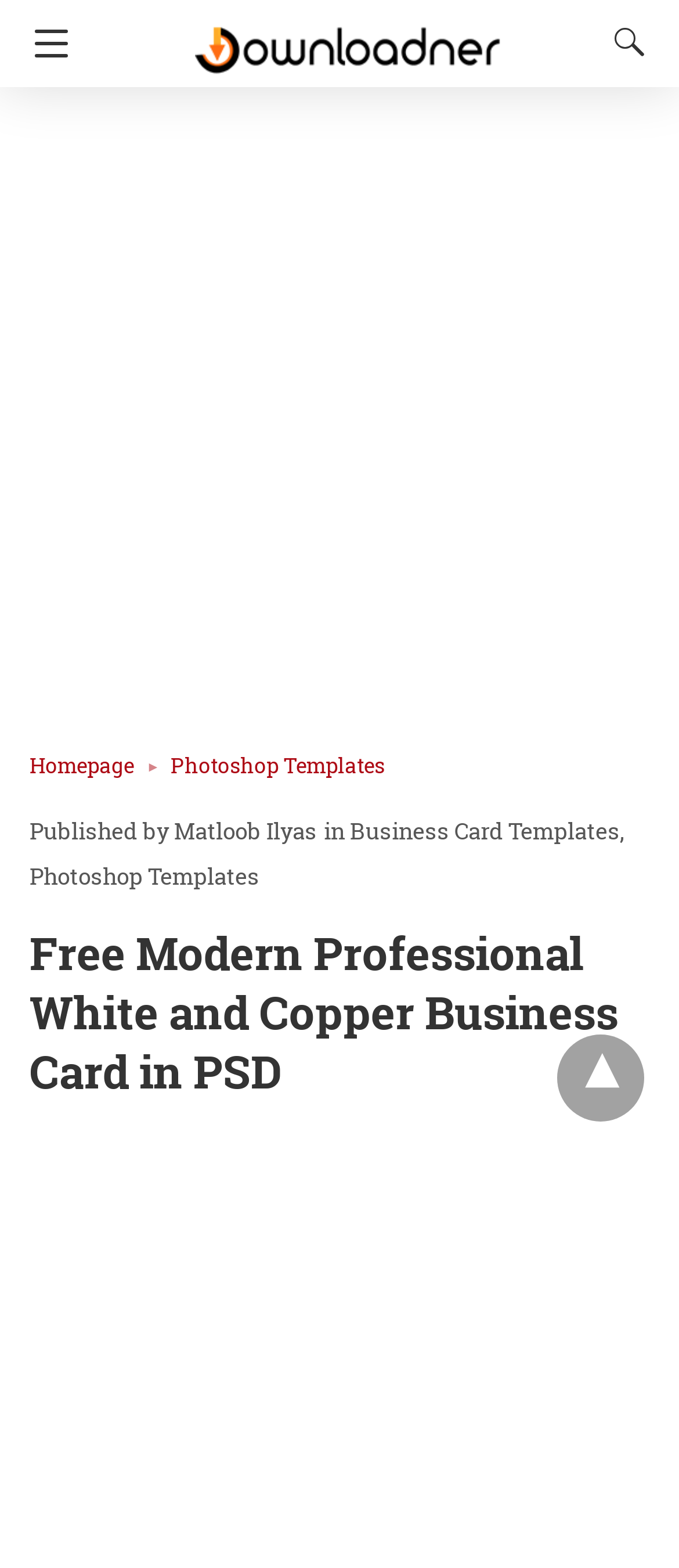Show the bounding box coordinates of the element that should be clicked to complete the task: "Click the Navigation button".

[0.0, 0.0, 0.126, 0.056]